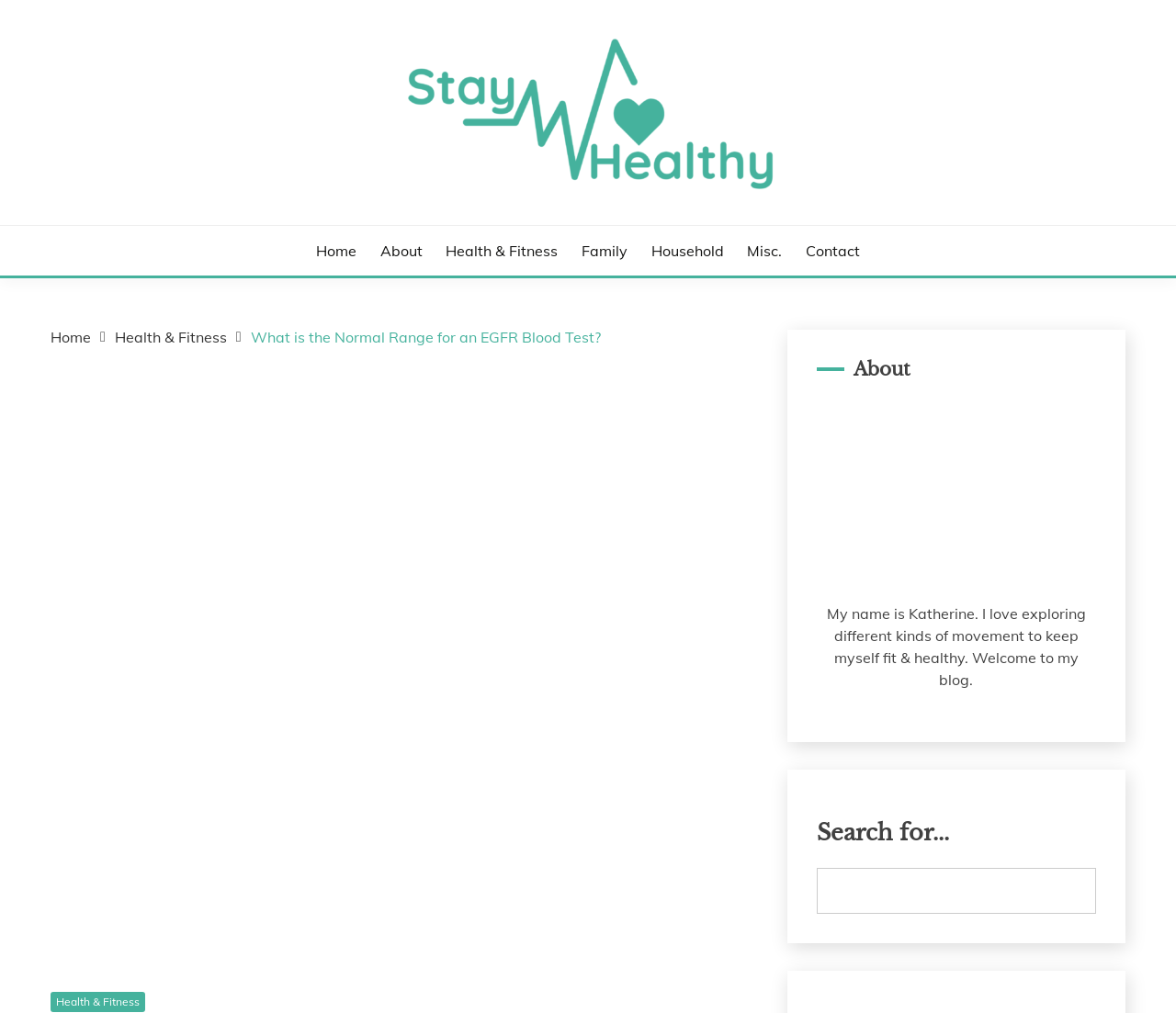Determine the main headline from the webpage and extract its text.

What is the Normal Range for an EGFR Blood Test?